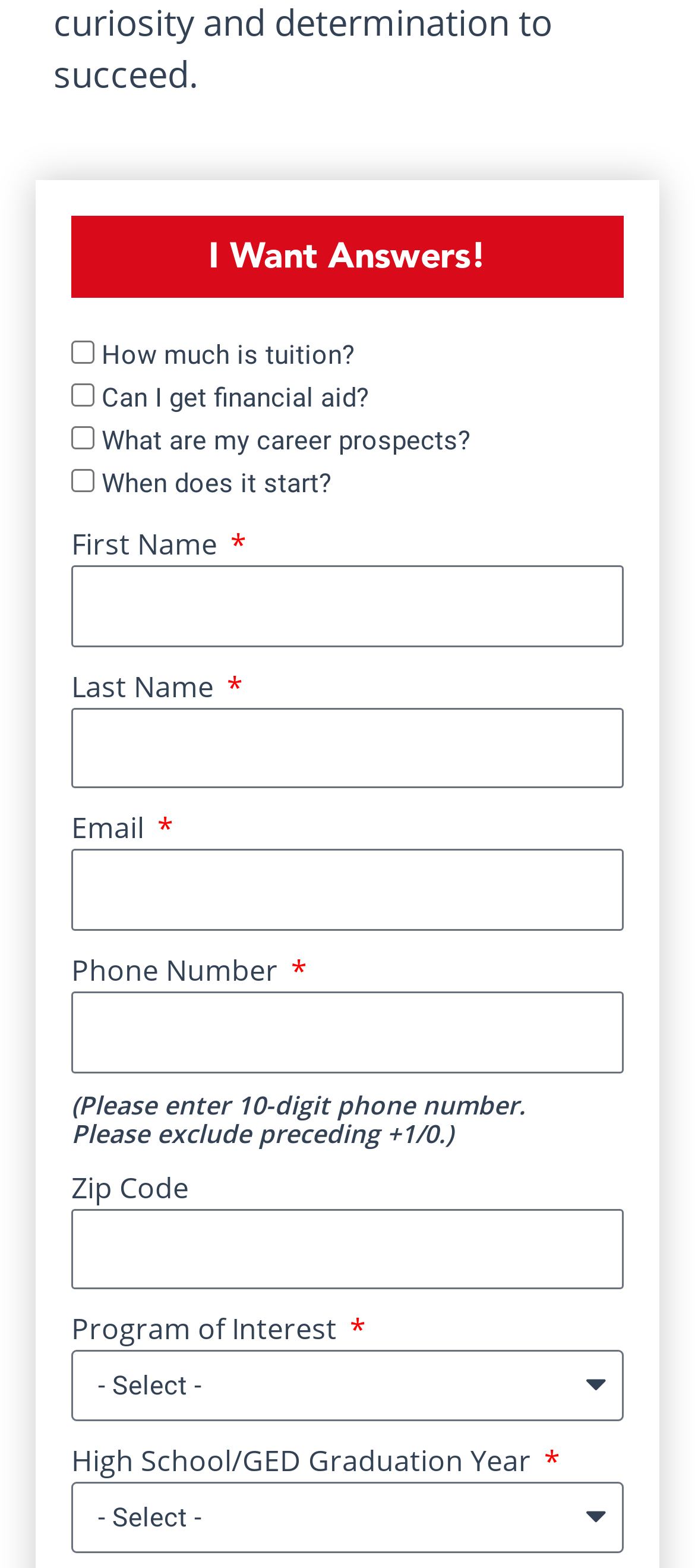What is the maximum value for the zip code spinbutton?
Answer with a single word or short phrase according to what you see in the image.

0